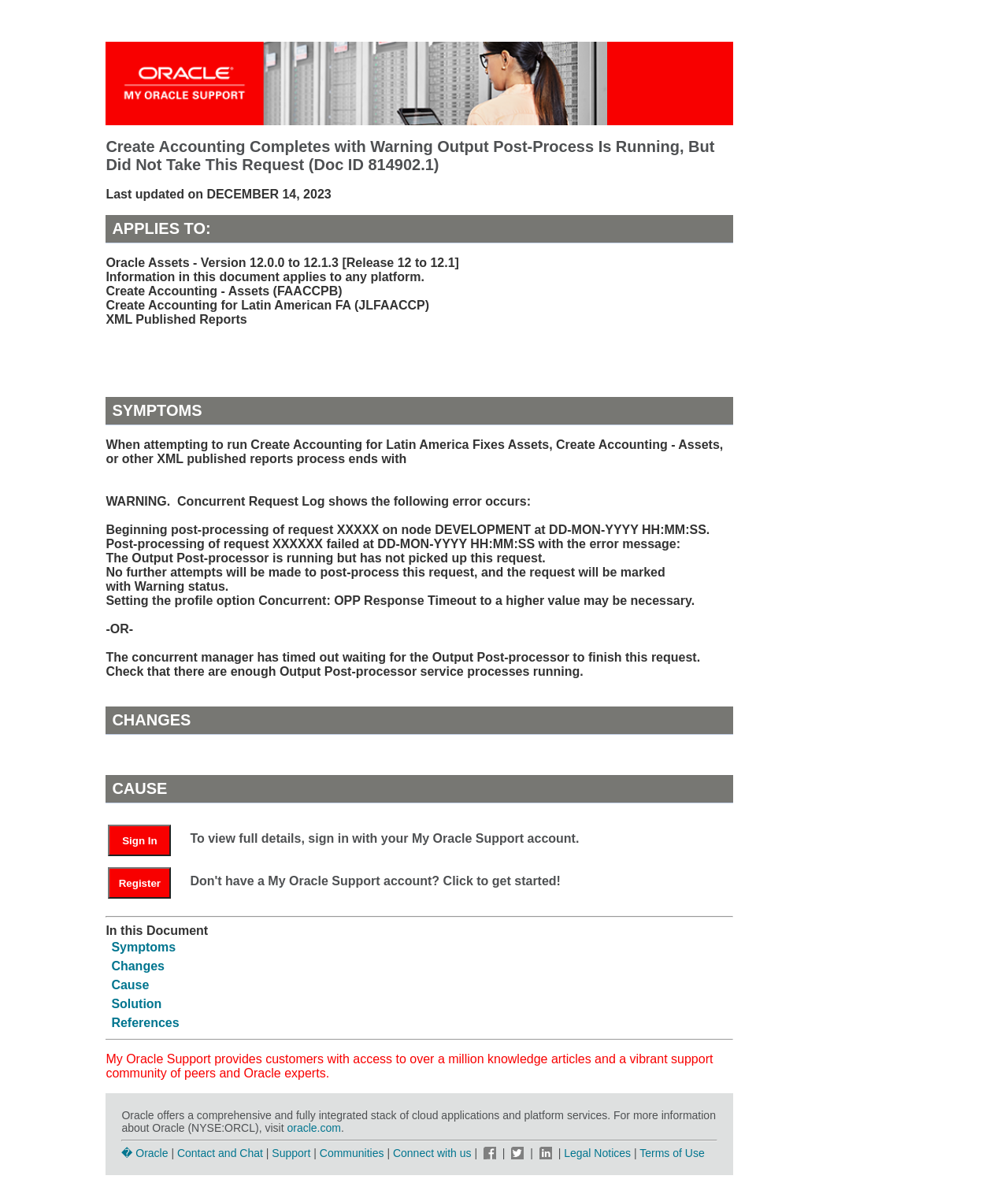Create a detailed summary of the webpage's content and design.

This webpage is about a specific issue in Oracle Assets, version 12.0.0 to 12.1.3, related to Create Accounting Completes with Warning Output Post-Process Is Running, But Did Not Take This Request. The page is divided into several sections, each with a clear heading.

At the top, there is a banner with the title "My Oracle Support" and an image. Below the banner, there is a section with the title "Create Accounting Completes with Warning Output Post-Process Is Running, But Did Not Take This Request (Doc ID 814902.1)" followed by the last updated date.

The main content of the page is divided into several sections, including "APPLIES TO:", "SYMPTOMS", "CHANGES", and "CAUSE". Each section has a clear heading and contains relevant information about the issue.

In the "APPLIES TO:" section, there is a list of affected platforms and products, including Oracle Assets, Create Accounting - Assets, and XML Published Reports.

The "SYMPTOMS" section describes the symptoms of the issue, including error messages and warnings.

The "CHANGES" section is empty, but it seems to be a placeholder for future updates.

The "CAUSE" section provides information about the cause of the issue, including a table with a link to sign in or register for a My Oracle Support account to view full details.

Below the main content, there is a section with links to related topics, including "Symptoms", "Changes", "Cause", and "Solution".

At the bottom of the page, there is a footer with a separator line, followed by a section with information about Oracle and its services, including a link to the Oracle website. There are also links to Contact and Chat, Support, and Communities.